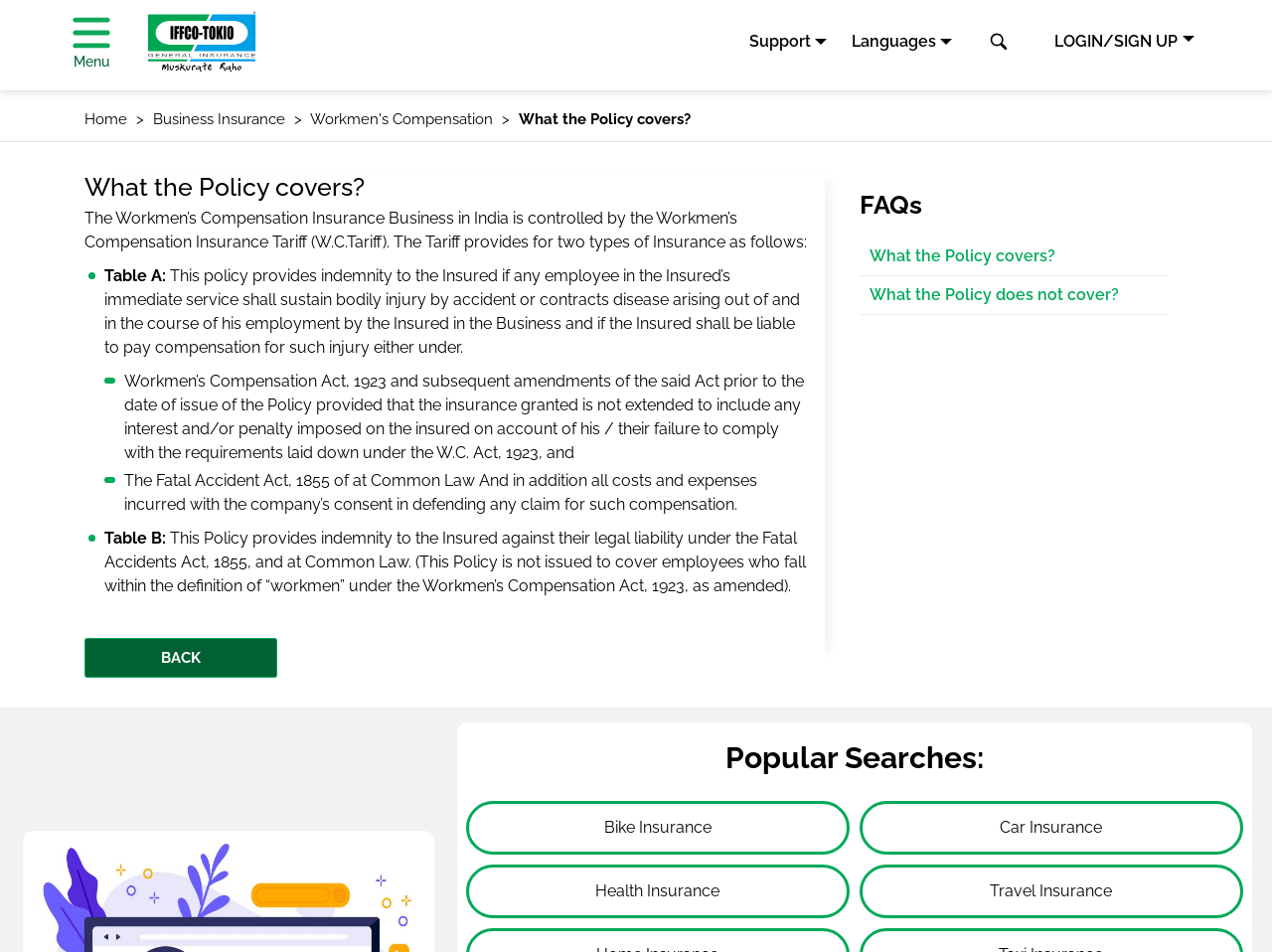Construct a thorough caption encompassing all aspects of the webpage.

The webpage is about the Workmen's Compensation Insurance Policy, specifically what it covers. At the top left, there is a navigation menu icon and the IFFCO-Tokio General Insurance logo. On the top right, there are buttons for support, languages, and a search box with a search icon. Next to the search box is a login/sign up button.

Below the top section, there is a menu with links to different pages, including Home, Business Insurance, Workmen's Compensation, and What the Policy covers?. The main content of the page starts with a heading "What the Policy covers?" followed by a paragraph explaining that the Workmen's Compensation Insurance Business in India is controlled by the Workmen's Compensation Insurance Tariff.

The page then provides detailed information about the policy, including two types of insurance: Table A and Table B. Table A provides indemnity to the Insured if any employee in the Insured's immediate service shall sustain bodily injury by accident or contracts disease arising out of and in the course of his employment. Table B provides indemnity to the Insured against their legal liability under the Fatal Accidents Act, 1855, and at Common Law.

Further down the page, there is a link to go back to the previous page. Below that, there is a section for FAQs with links to questions about what the policy covers and what it does not cover. Finally, at the bottom of the page, there is a section for popular searches with links to different types of insurance, including Bike Insurance, Car Insurance, Health Insurance, and Travel Insurance.